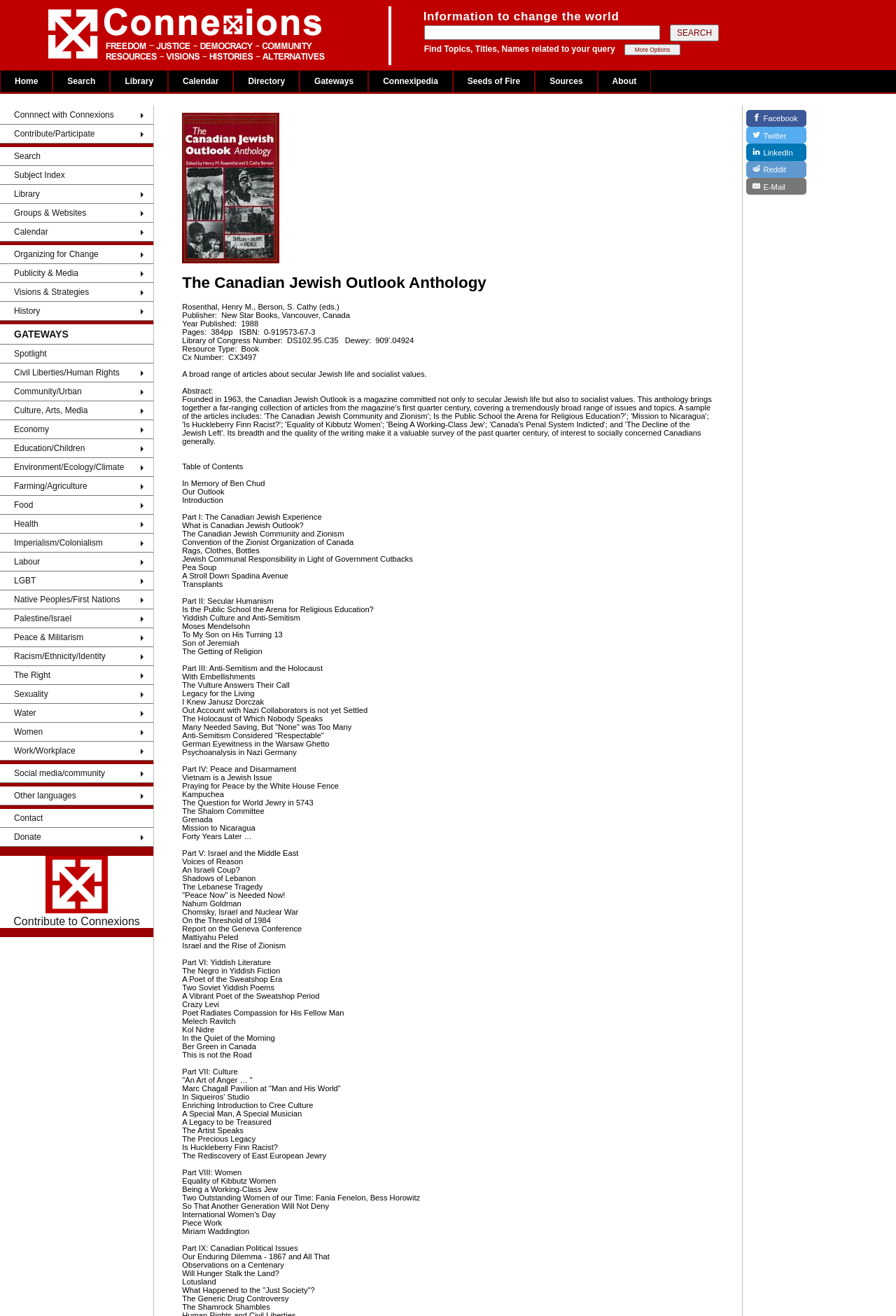Find and indicate the bounding box coordinates of the region you should select to follow the given instruction: "Browse the Subject Index".

[0.123, 0.07, 0.188, 0.078]